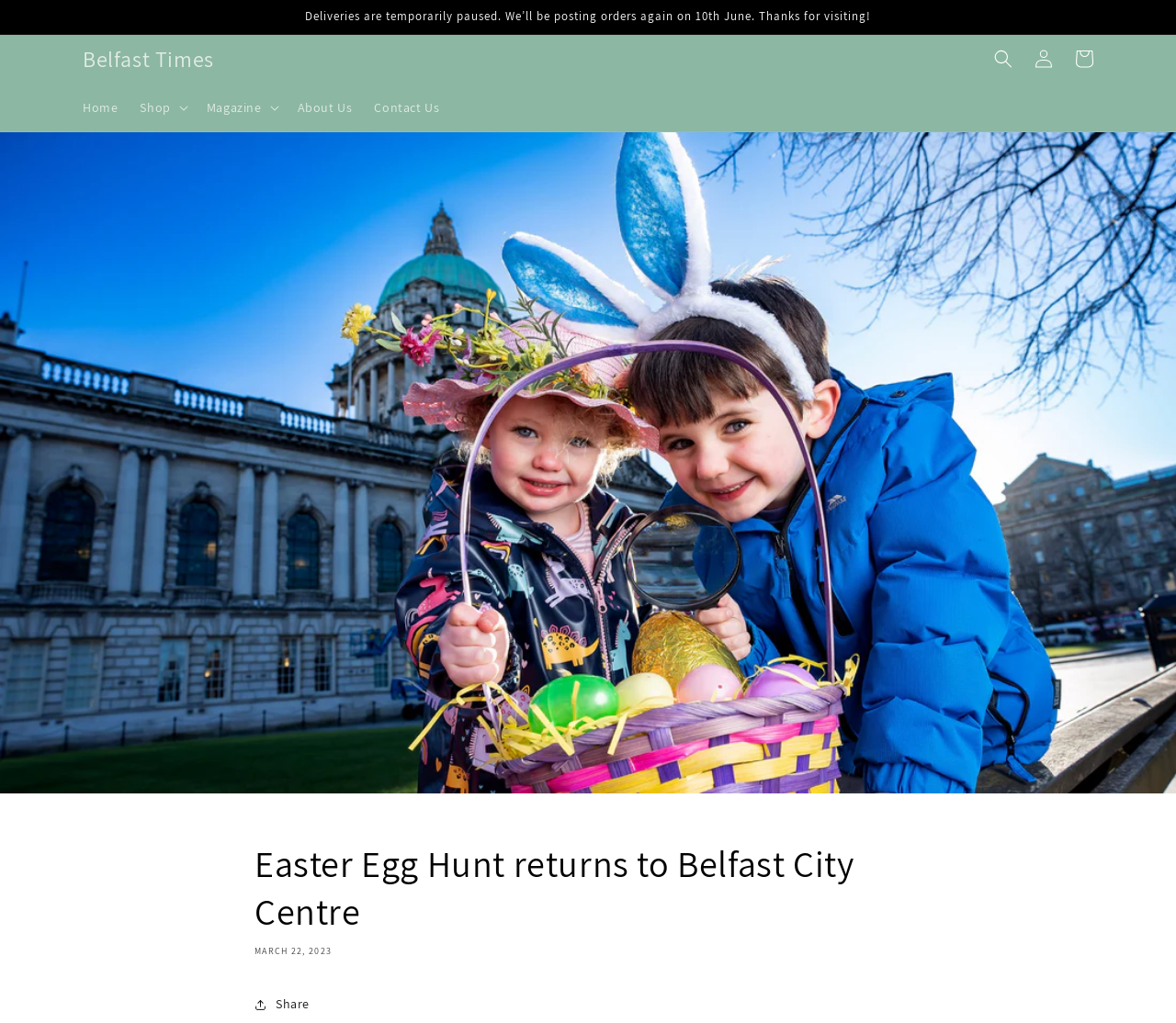Please examine the image and answer the question with a detailed explanation:
What is the date of the article?

I found this information in the time element below the header, which states 'MARCH 22, 2023'.